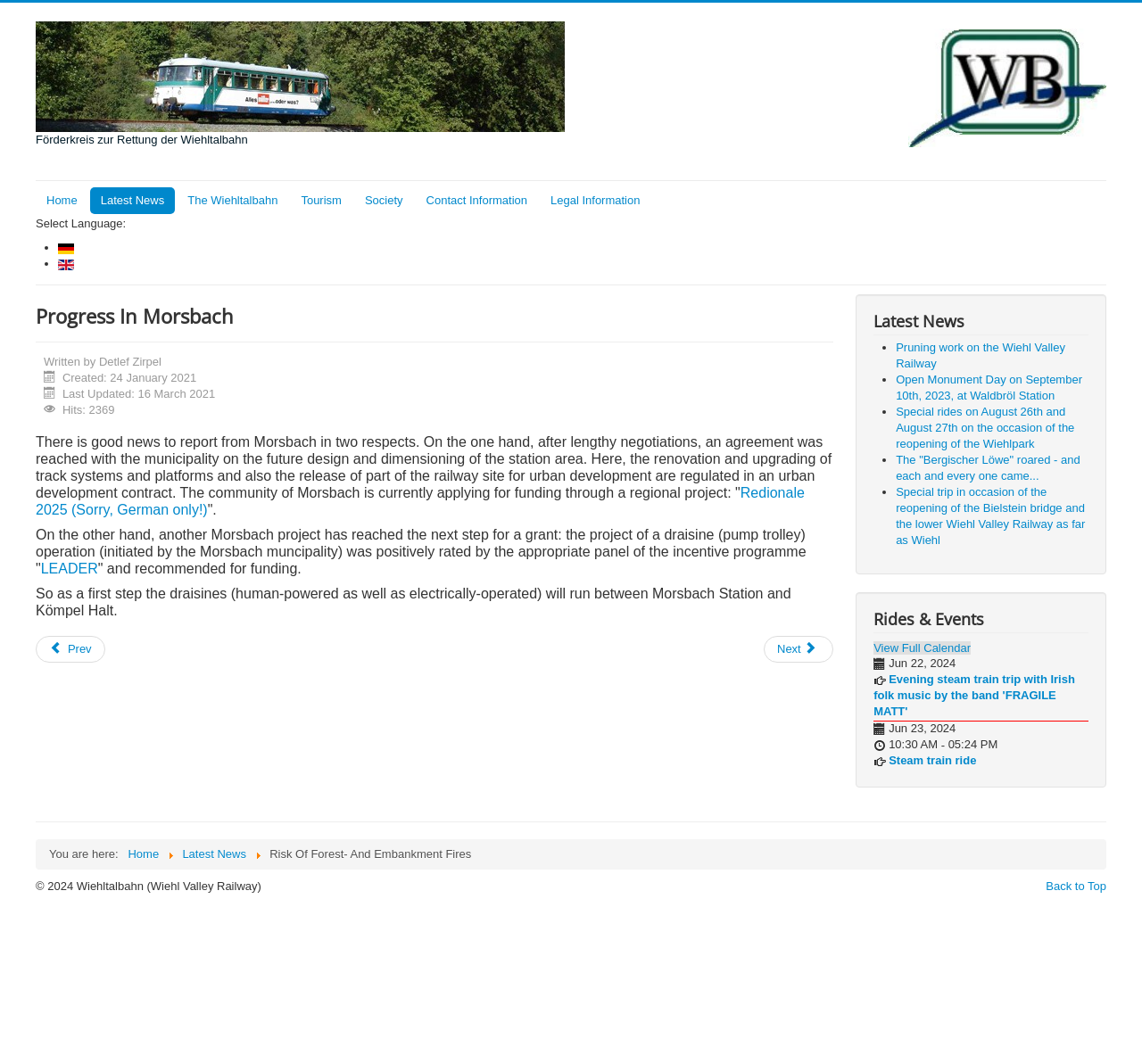Find the bounding box coordinates of the element you need to click on to perform this action: 'View the full calendar of rides and events'. The coordinates should be represented by four float values between 0 and 1, in the format [left, top, right, bottom].

[0.765, 0.603, 0.85, 0.615]